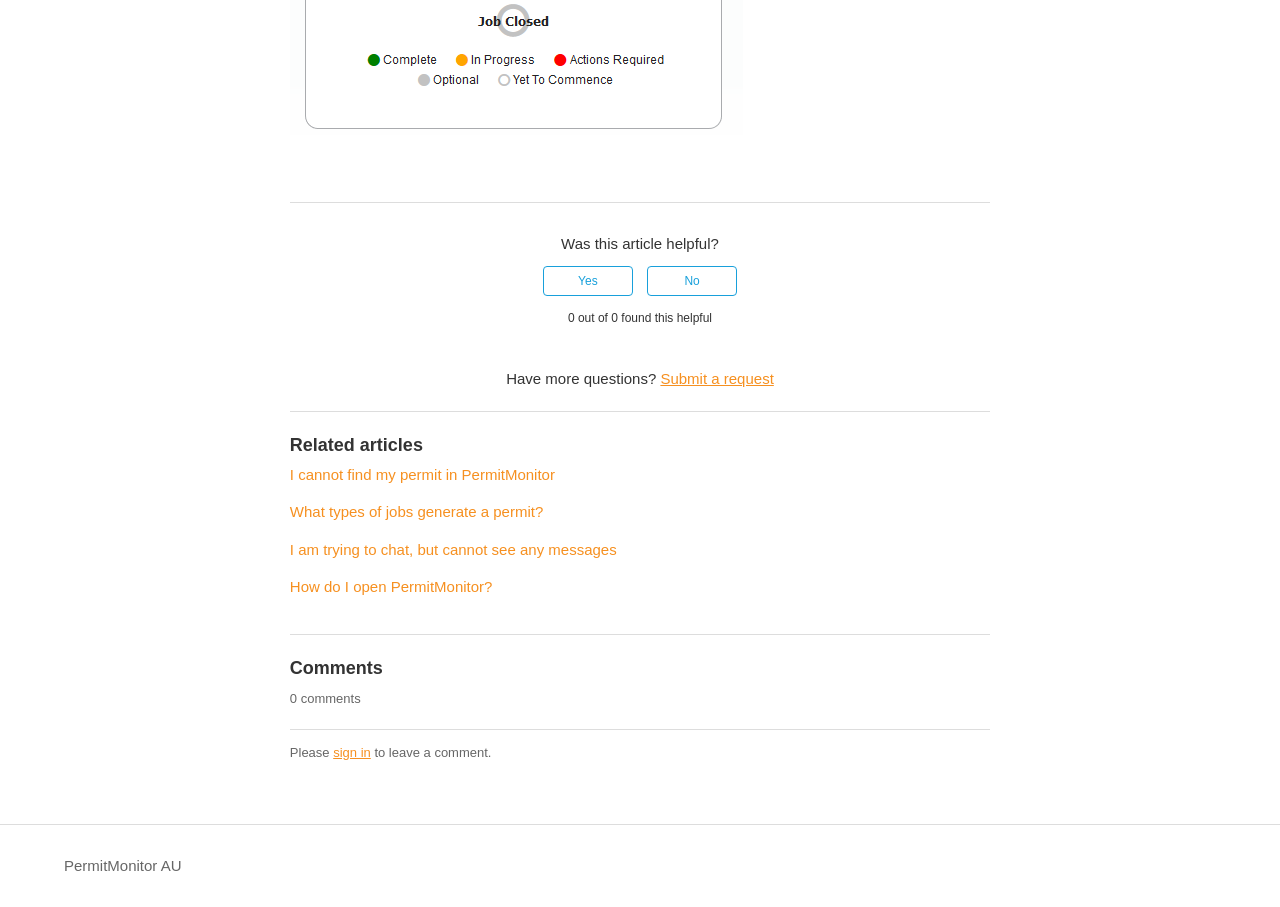Using a single word or phrase, answer the following question: 
What is the purpose of the buttons in the footer?

To rate article helpfulness